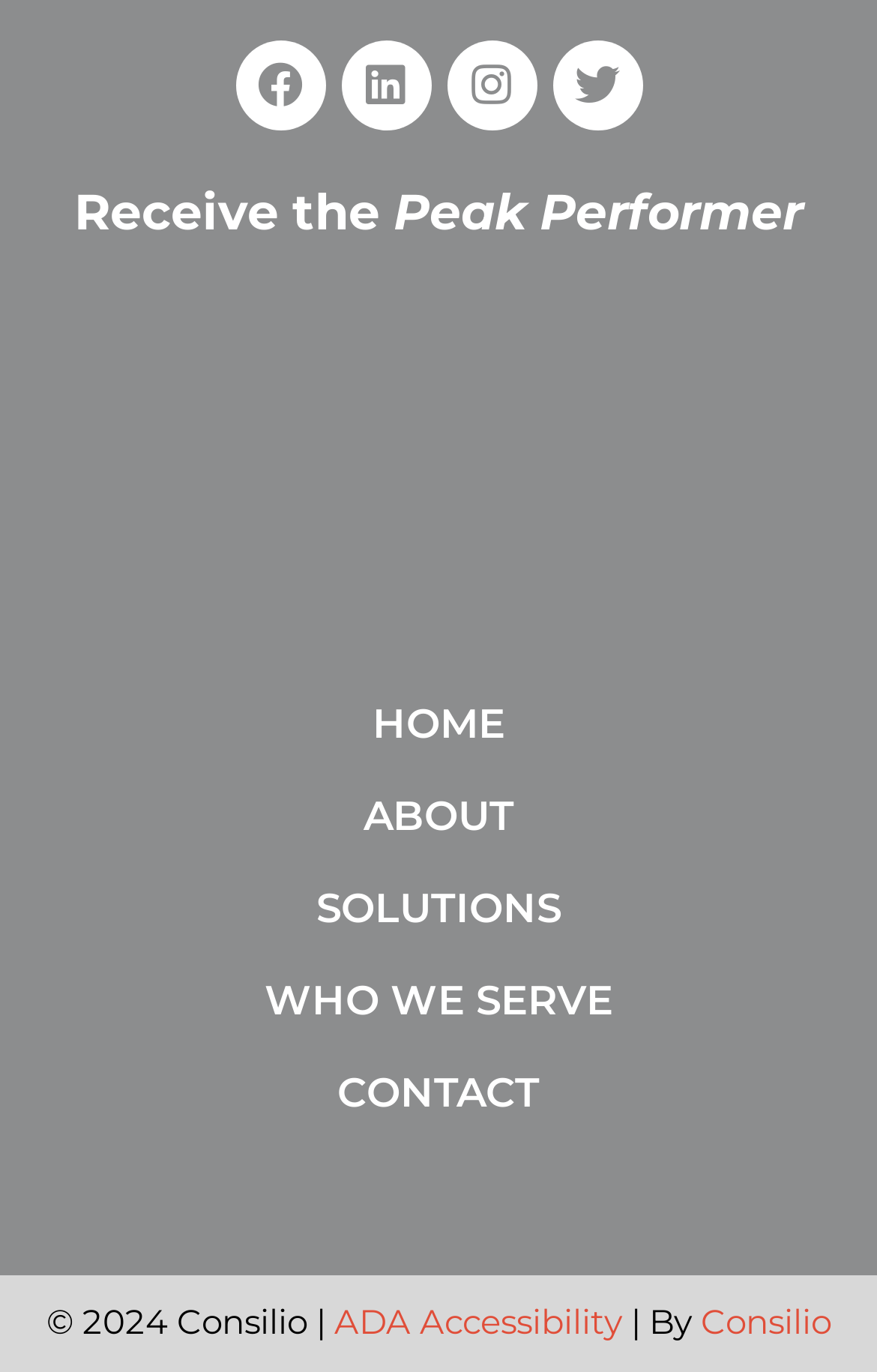What is the name of the company?
Answer the question with as much detail as you can, using the image as a reference.

I looked at the bottom of the webpage and found the copyright information '© 2024 Consilio |', which indicates that the name of the company is Consilio.